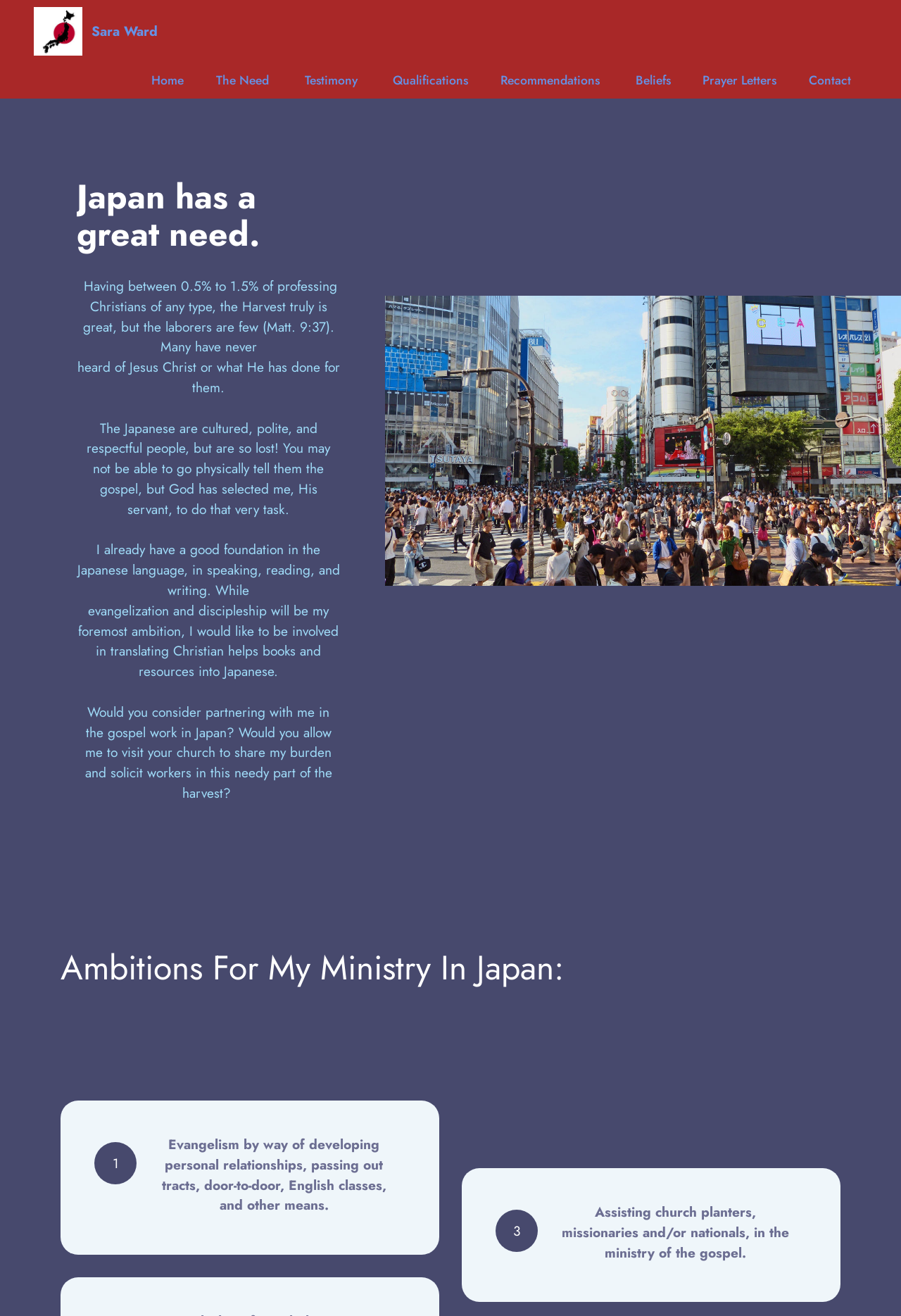Locate the bounding box coordinates of the clickable element to fulfill the following instruction: "Explore Advanced". Provide the coordinates as four float numbers between 0 and 1 in the format [left, top, right, bottom].

None